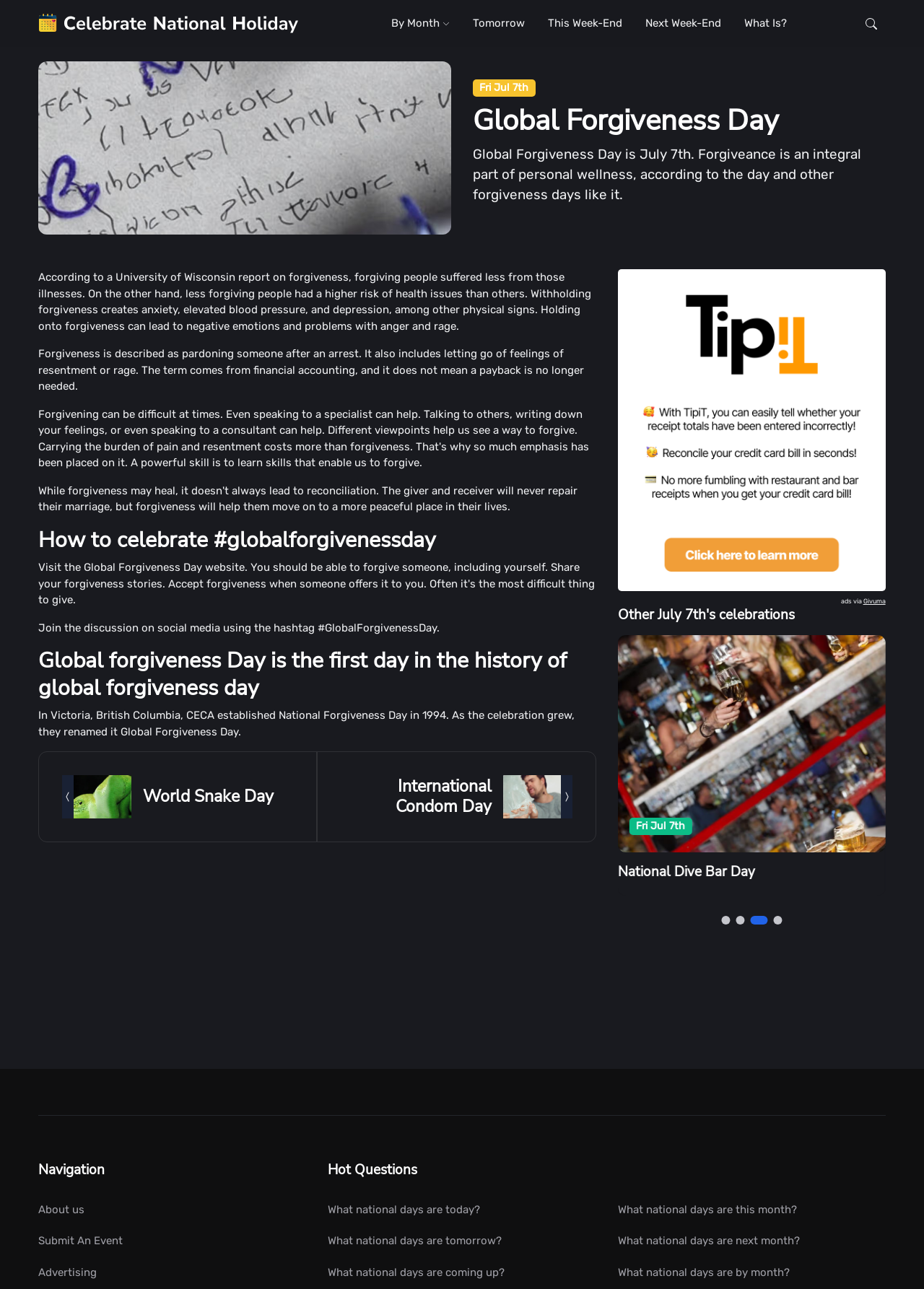Locate the bounding box coordinates of the clickable part needed for the task: "Visit Fiji National Rugby League".

None